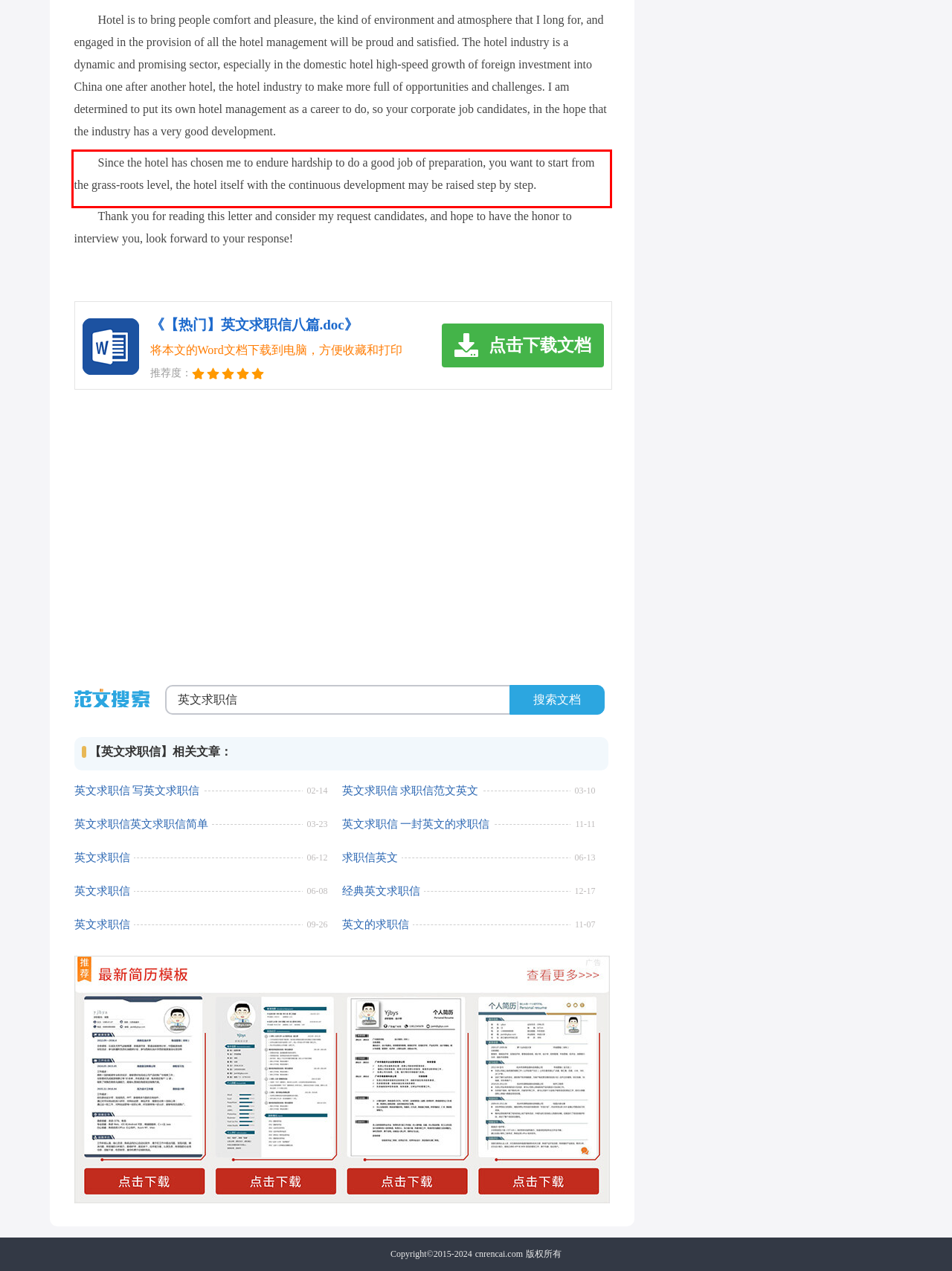Extract and provide the text found inside the red rectangle in the screenshot of the webpage.

Since the hotel has chosen me to endure hardship to do a good job of preparation, you want to start from the grass-roots level, the hotel itself with the continuous development may be raised step by step.